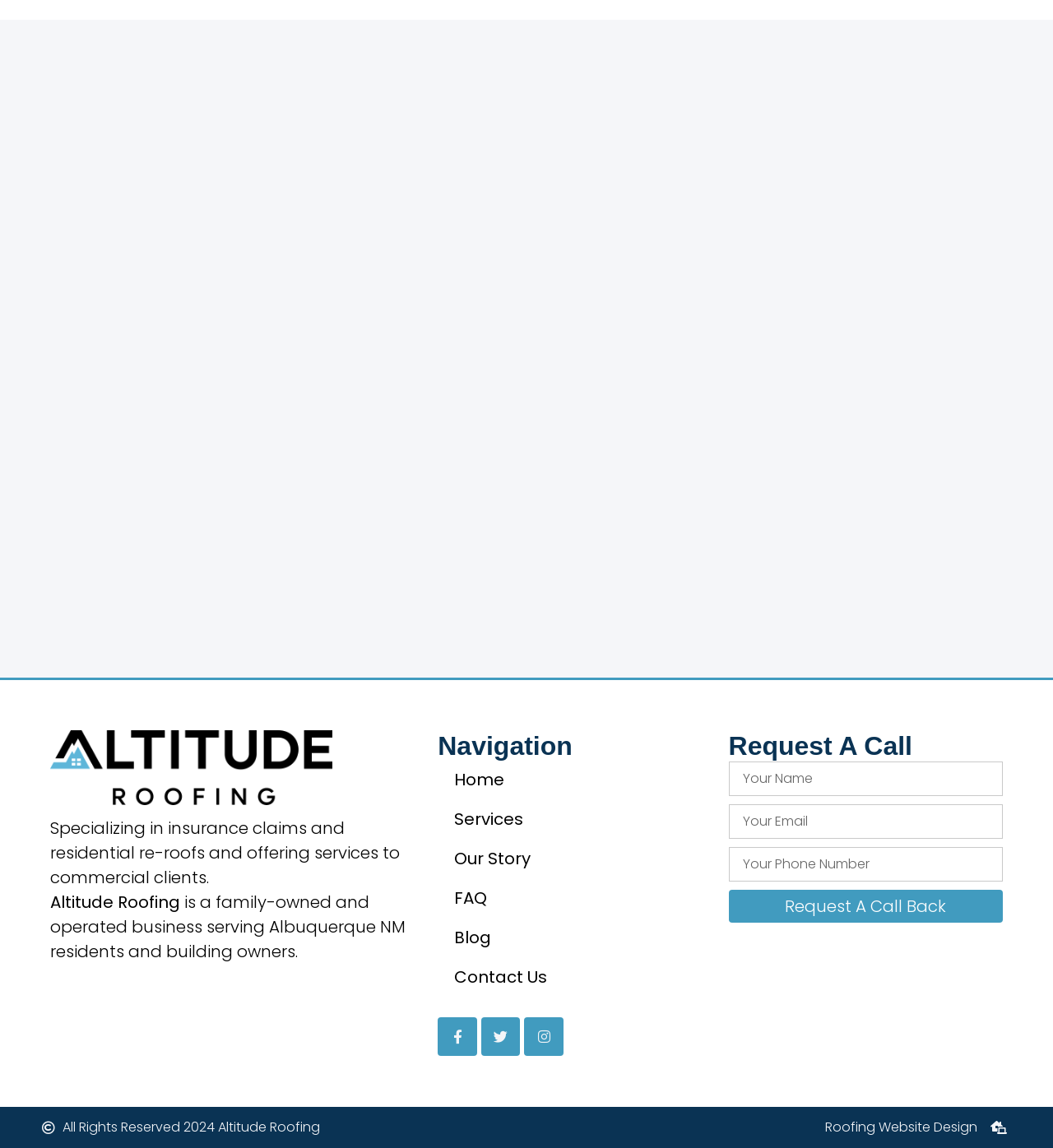Could you highlight the region that needs to be clicked to execute the instruction: "Click the 'Services' link"?

[0.416, 0.698, 0.535, 0.729]